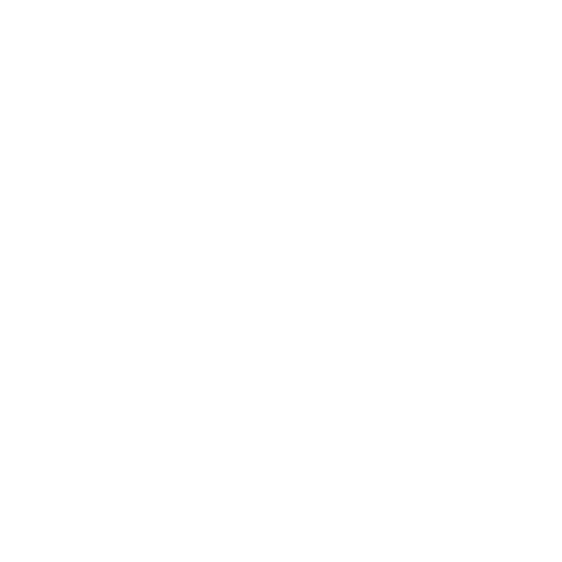What is the marketing theme of the IQOS TEREA Uzbekistan product?
Give a detailed and exhaustive answer to the question.

The marketing theme of the IQOS TEREA Uzbekistan product is to promote advanced vaping technology, which is evident from the stylized graphic representation of the product, emphasizing sophistication and catering to an audience interested in innovative smoking solutions.